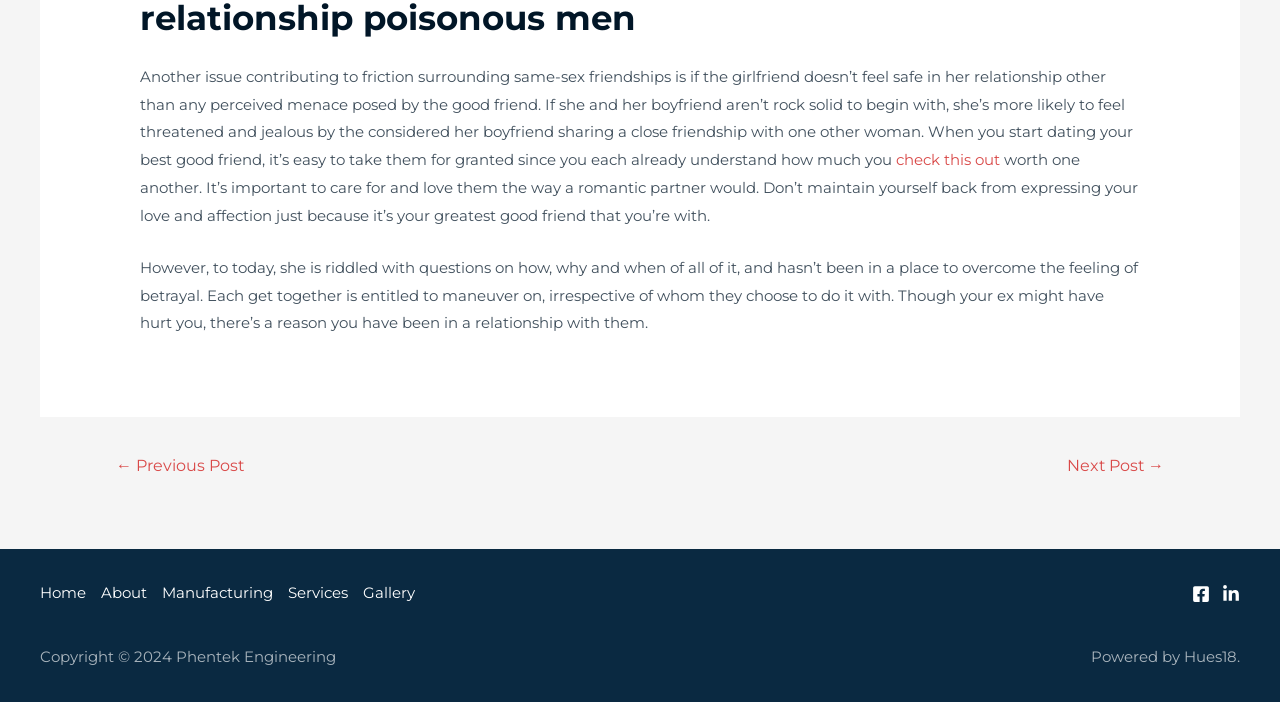Find and provide the bounding box coordinates for the UI element described with: "Gallery".

[0.278, 0.824, 0.324, 0.864]